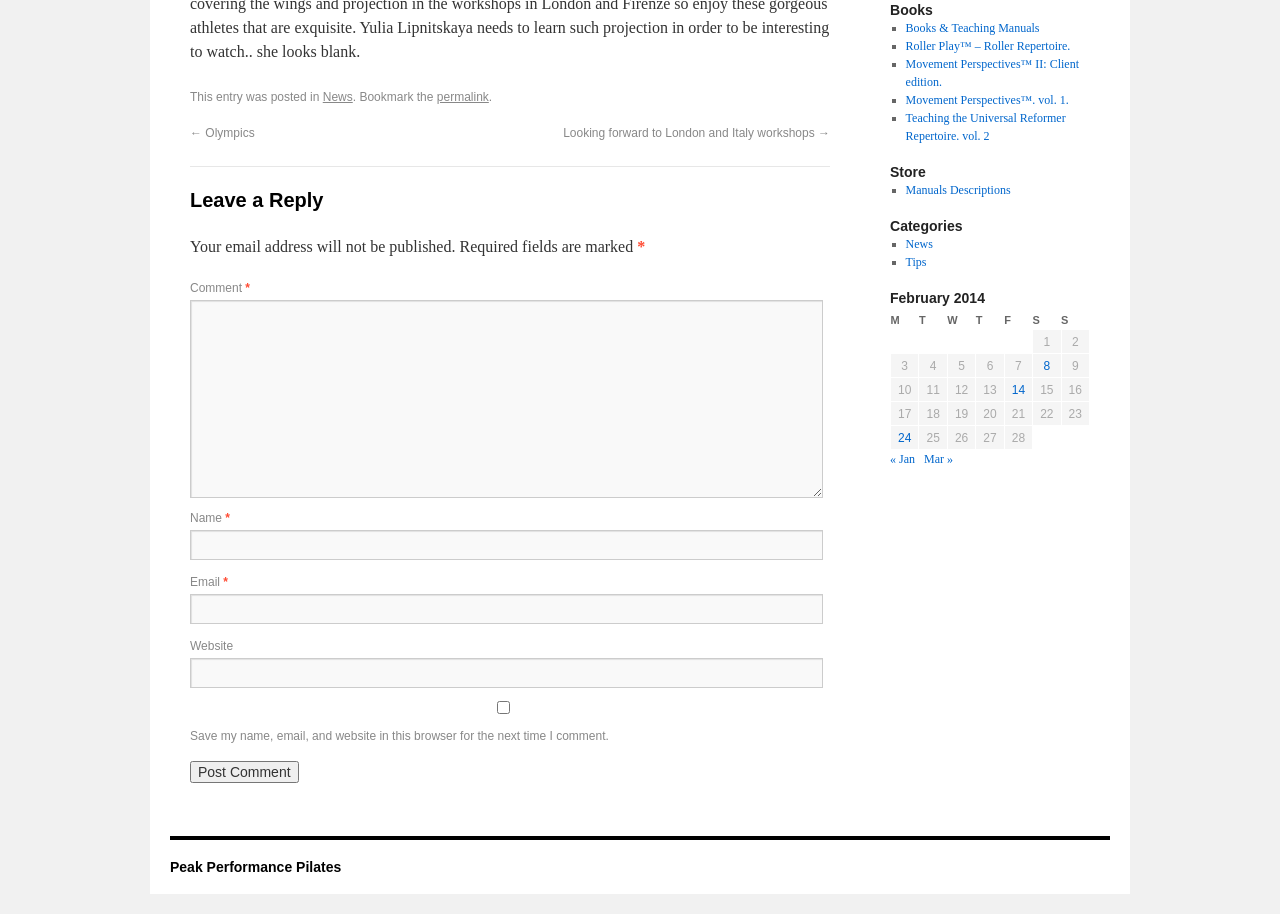Bounding box coordinates are specified in the format (top-left x, top-left y, bottom-right x, bottom-right y). All values are floating point numbers bounded between 0 and 1. Please provide the bounding box coordinate of the region this sentence describes: parent_node: Email * aria-describedby="email-notes" name="email"

[0.148, 0.65, 0.643, 0.683]